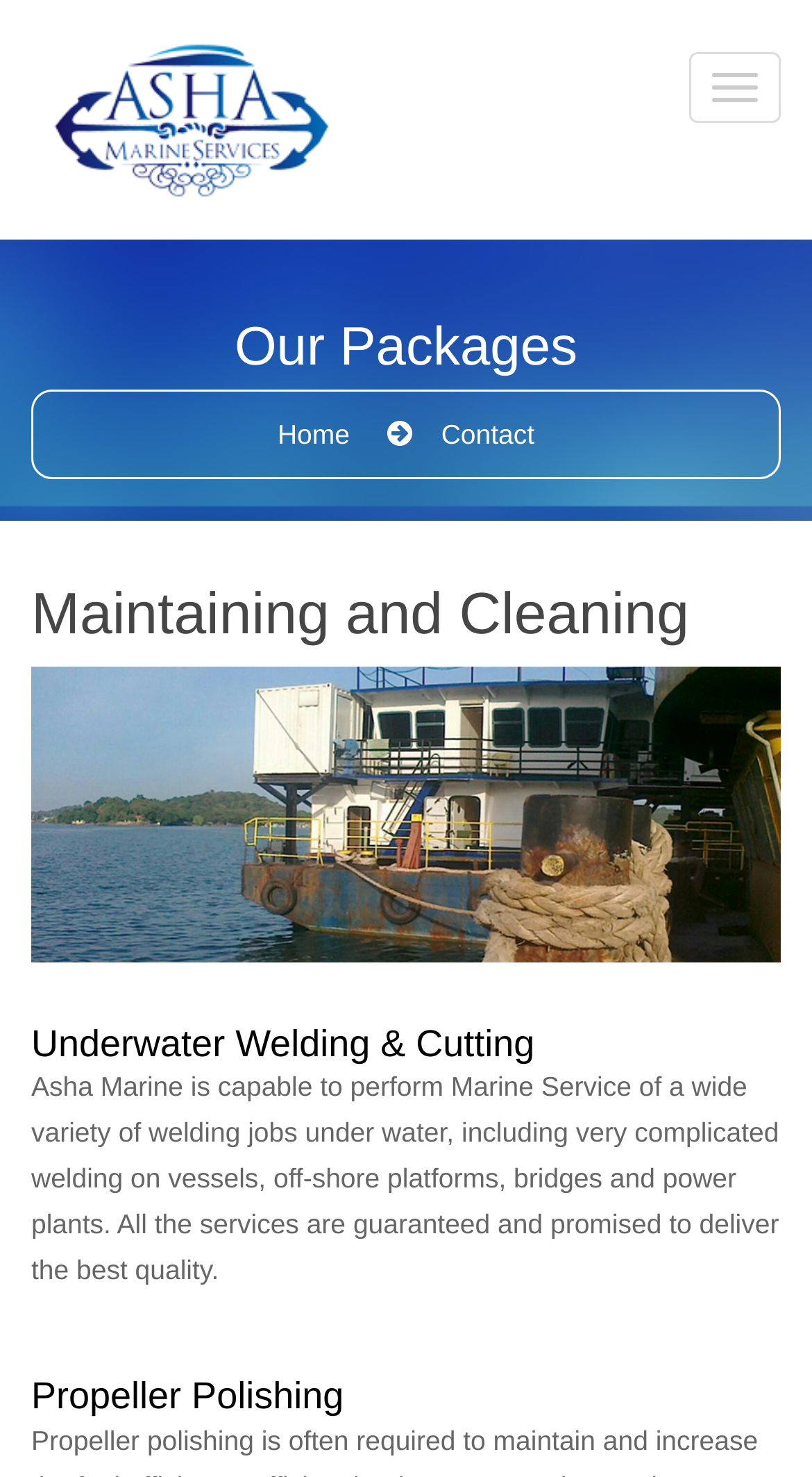What is Asha Marine capable of performing?
Refer to the image and provide a detailed answer to the question.

According to the webpage, Asha Marine is capable of performing Marine Service of a wide variety of welding jobs under water, including very complicated welding on vessels, off-shore platforms, bridges and power plants. This information is provided in the StaticText element.